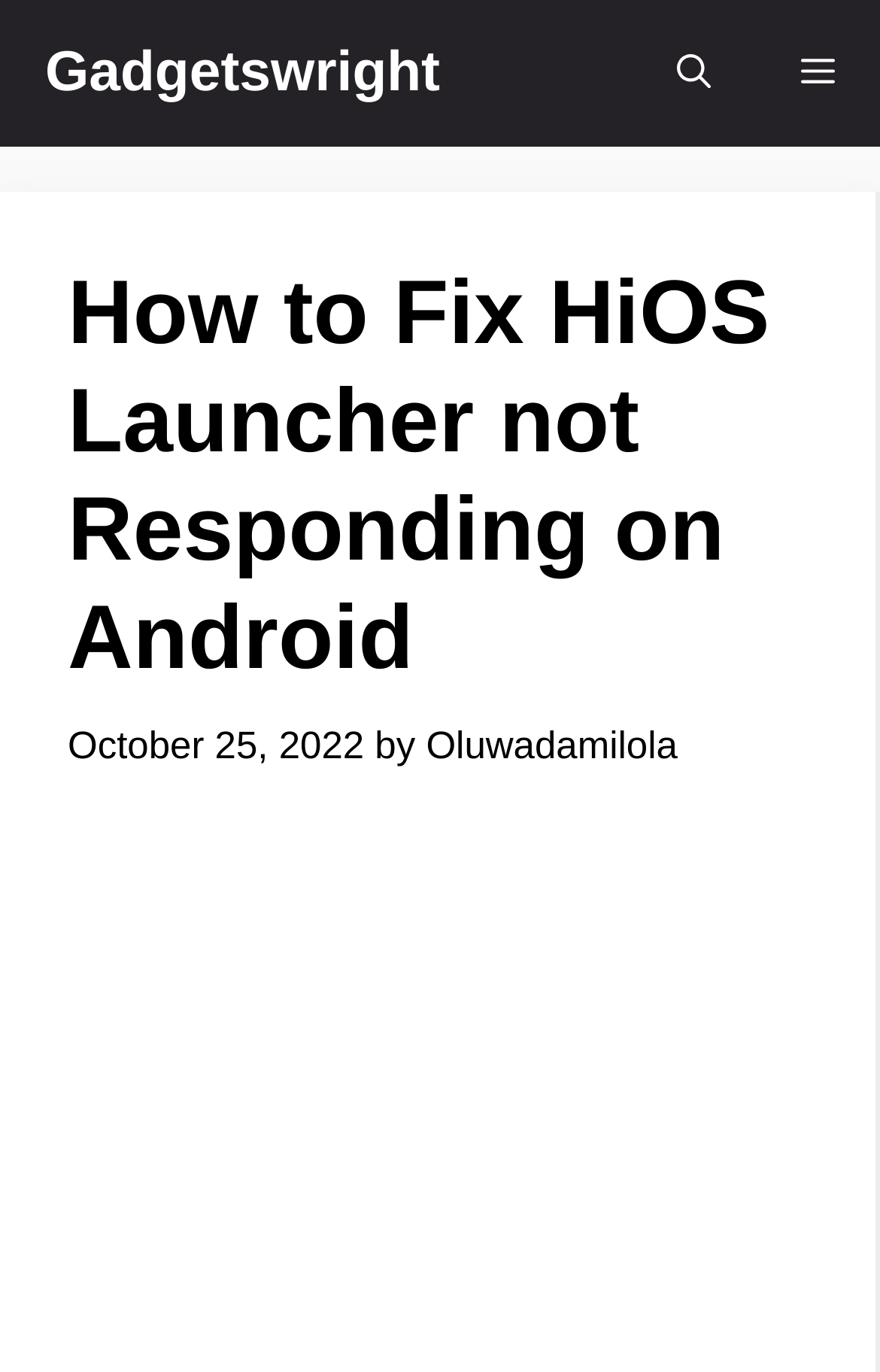Answer the question below in one word or phrase:
What is the website's name?

Gadgetswright